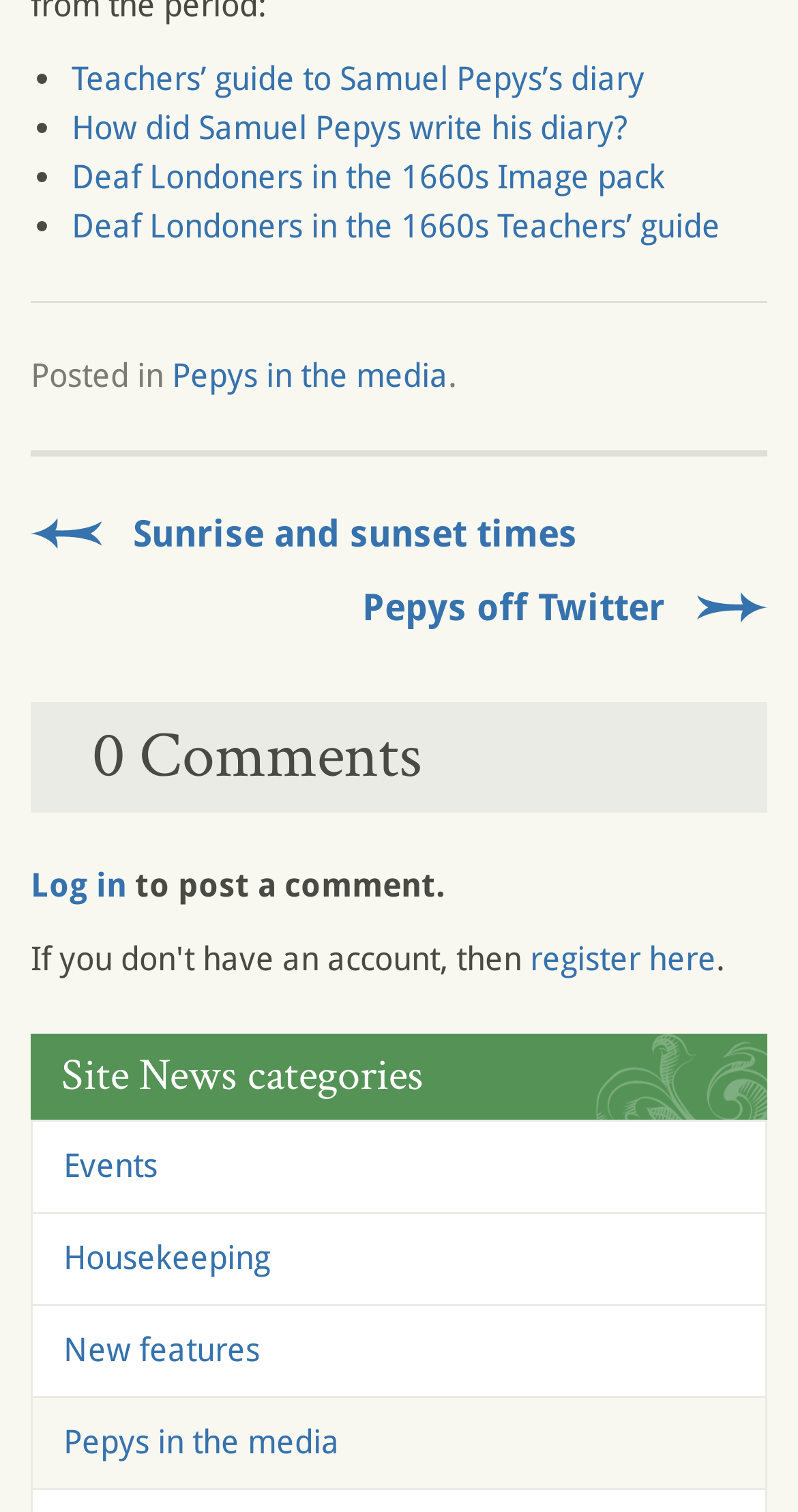Determine the bounding box coordinates for the area that should be clicked to carry out the following instruction: "View teachers’ guide to Samuel Pepys’s diary".

[0.09, 0.039, 0.808, 0.064]